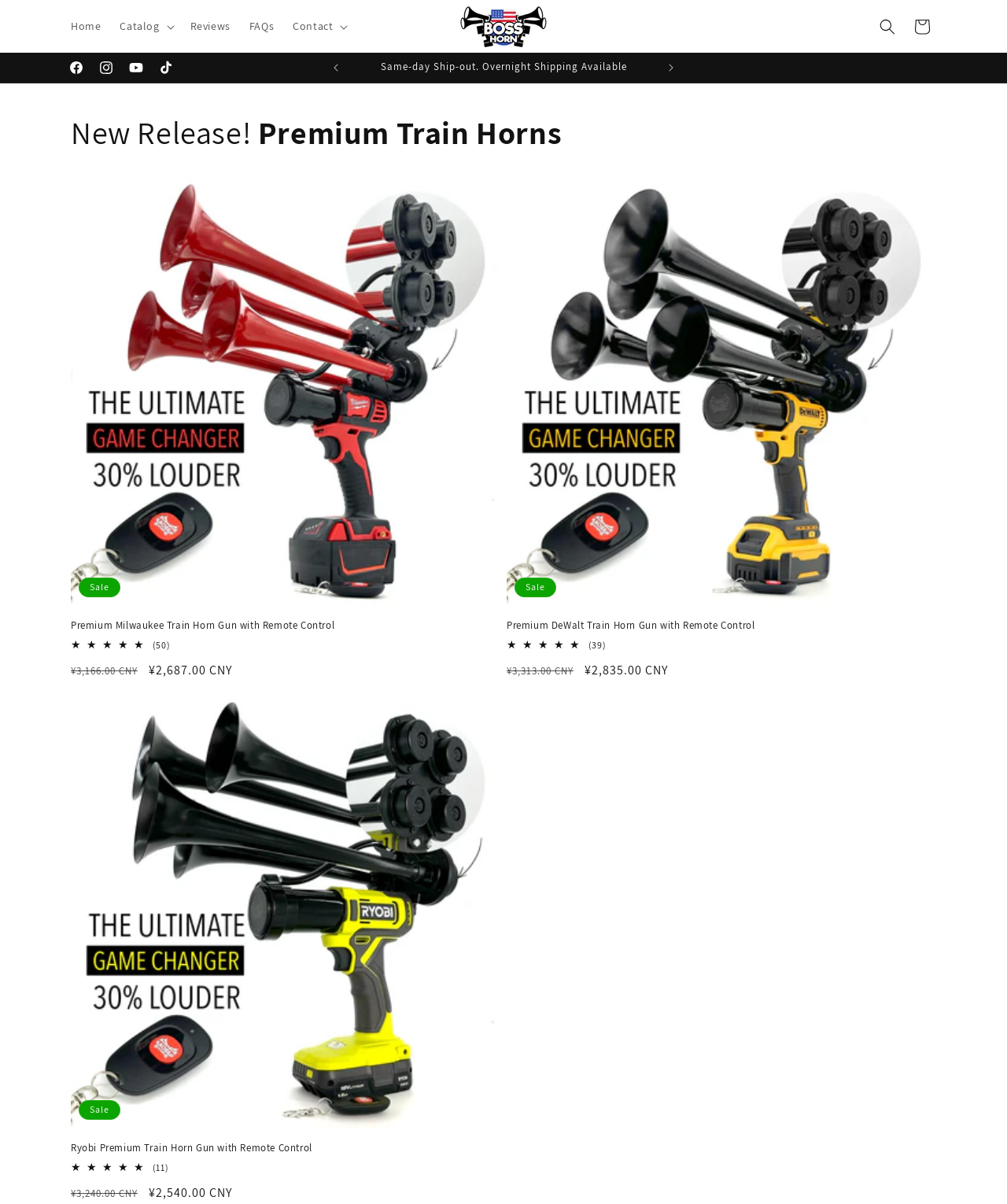Please determine the bounding box coordinates for the UI element described as: "parent_node: Home".

[0.451, 0.0, 0.549, 0.044]